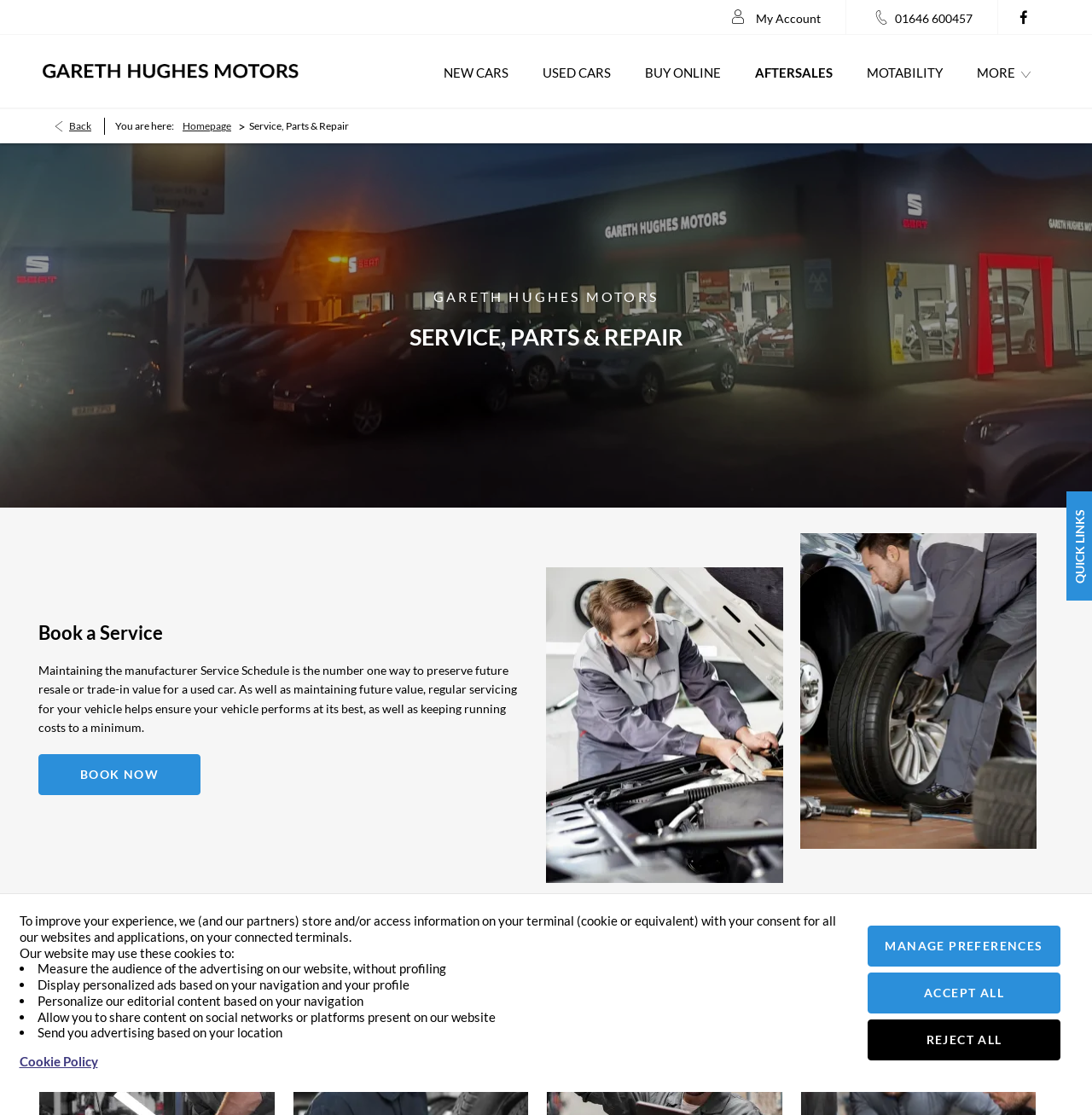What is the principal heading displayed on the webpage?

SERVICE, PARTS & REPAIR WITH GARETH HUGHES MOTORS